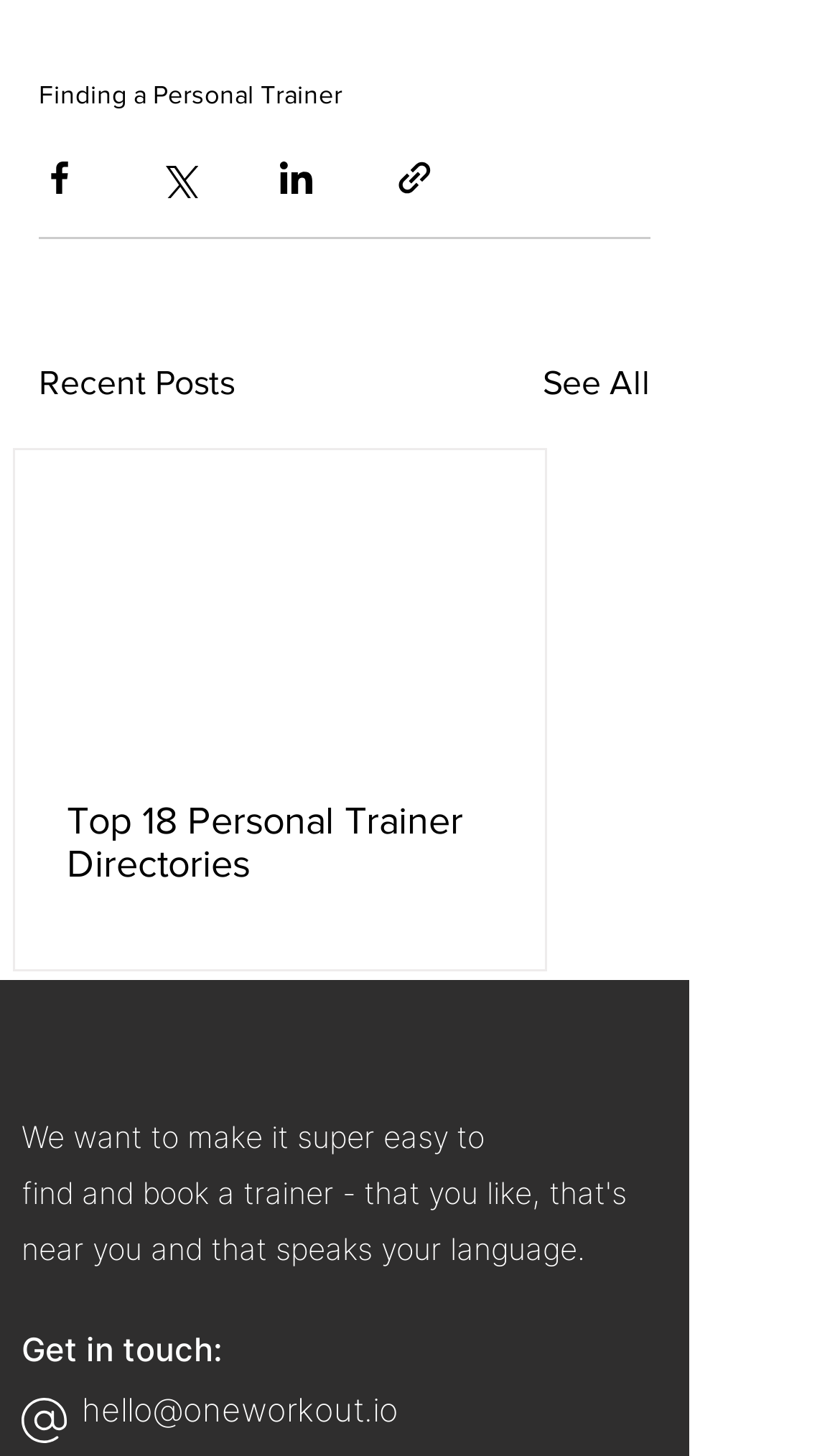What is the title of the section below the sharing buttons?
Examine the webpage screenshot and provide an in-depth answer to the question.

I found a heading element with the ID 284, which has the text 'Recent Posts' and a bounding box coordinate of [0.046, 0.245, 0.279, 0.28]. This suggests that the section below the sharing buttons is titled 'Recent Posts'.